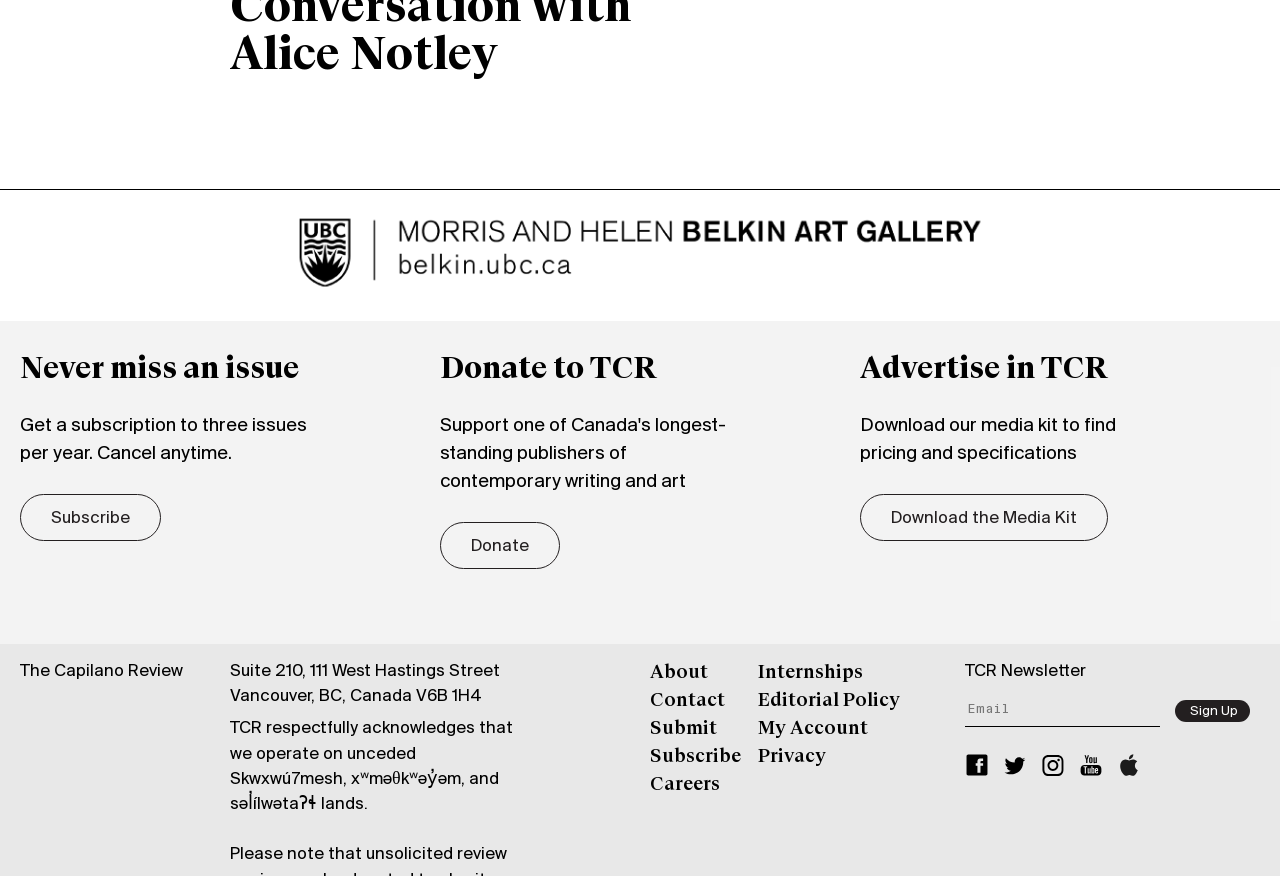Please determine the bounding box coordinates of the element to click on in order to accomplish the following task: "Donate to TCR". Ensure the coordinates are four float numbers ranging from 0 to 1, i.e., [left, top, right, bottom].

[0.344, 0.596, 0.438, 0.65]